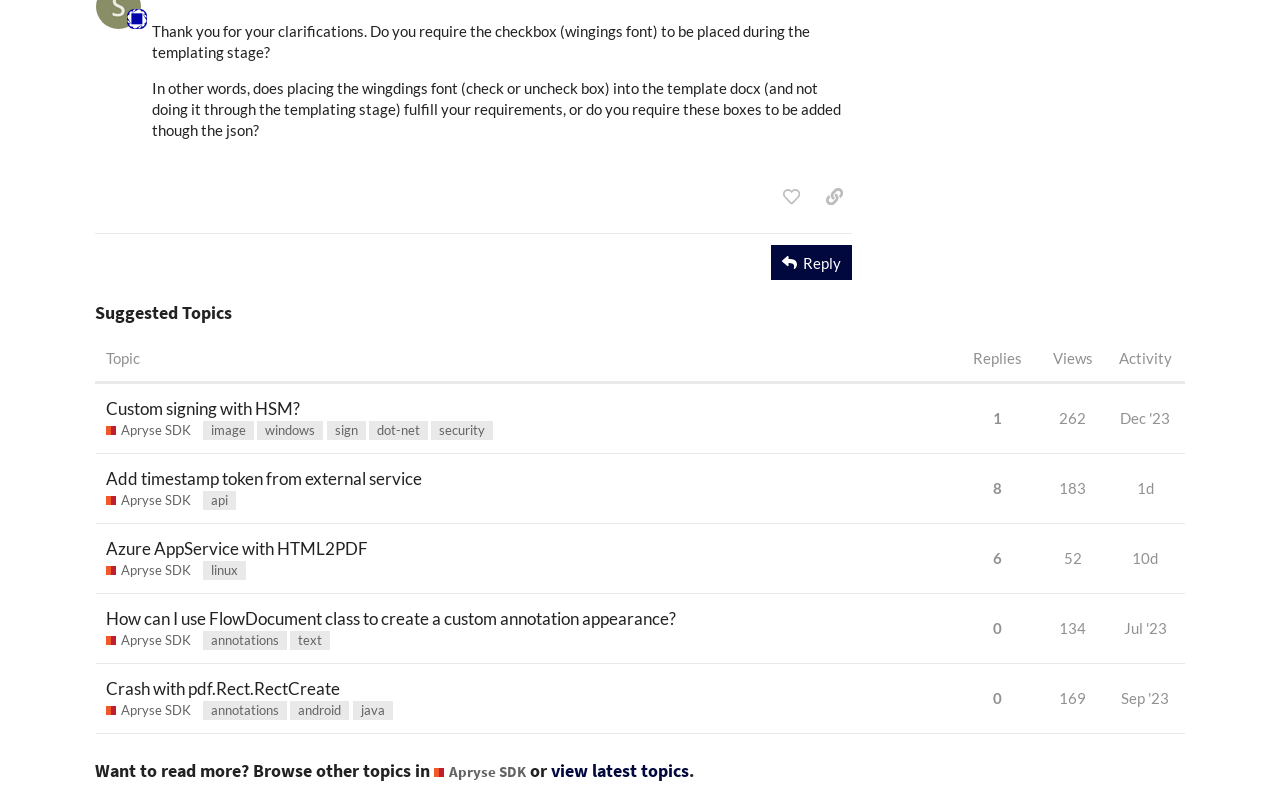What is the most viewed topic?
Answer the question using a single word or phrase, according to the image.

Custom signing with HSM?